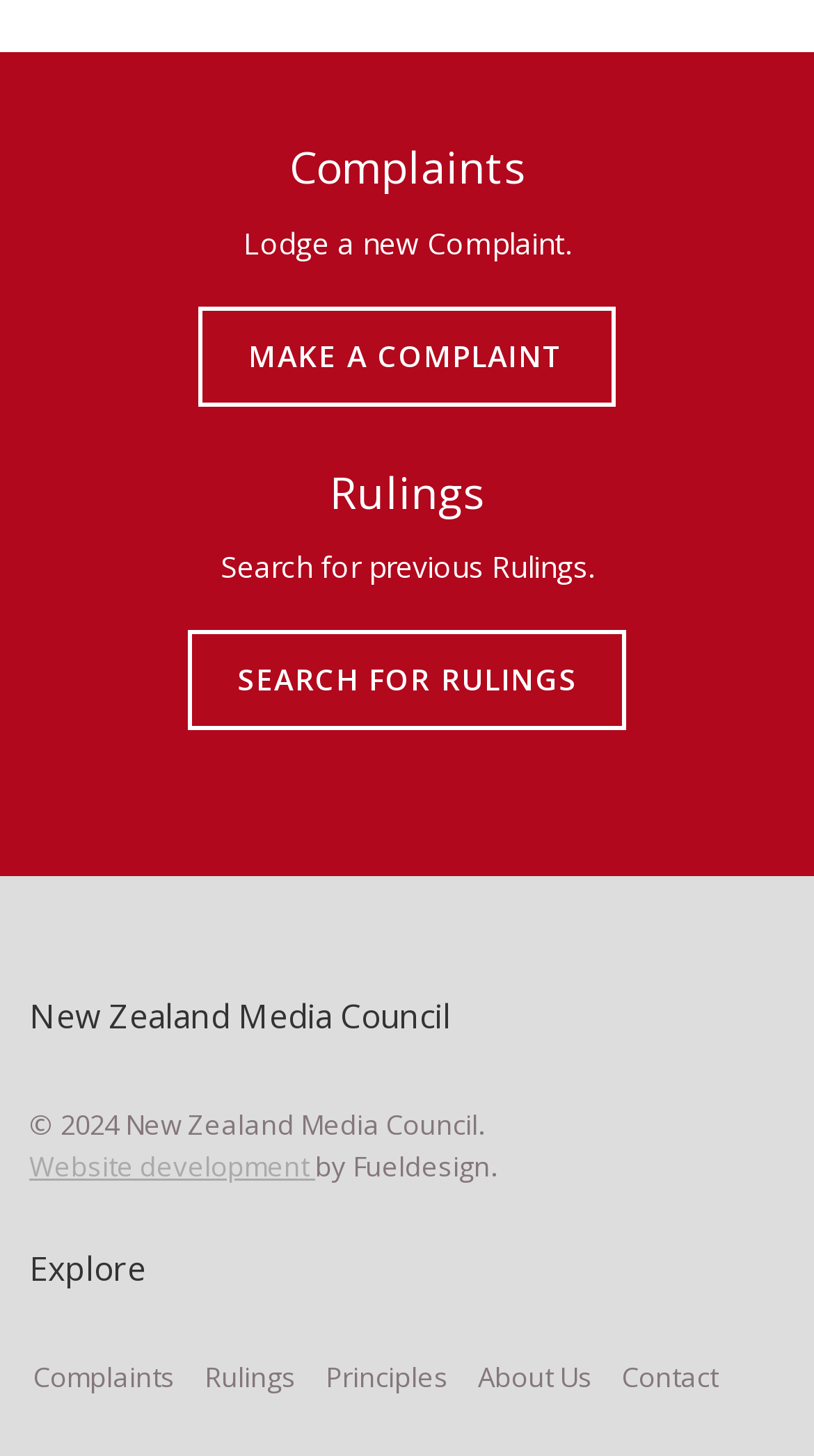Answer the question with a single word or phrase: 
What is the main purpose of this website?

Lodge complaints